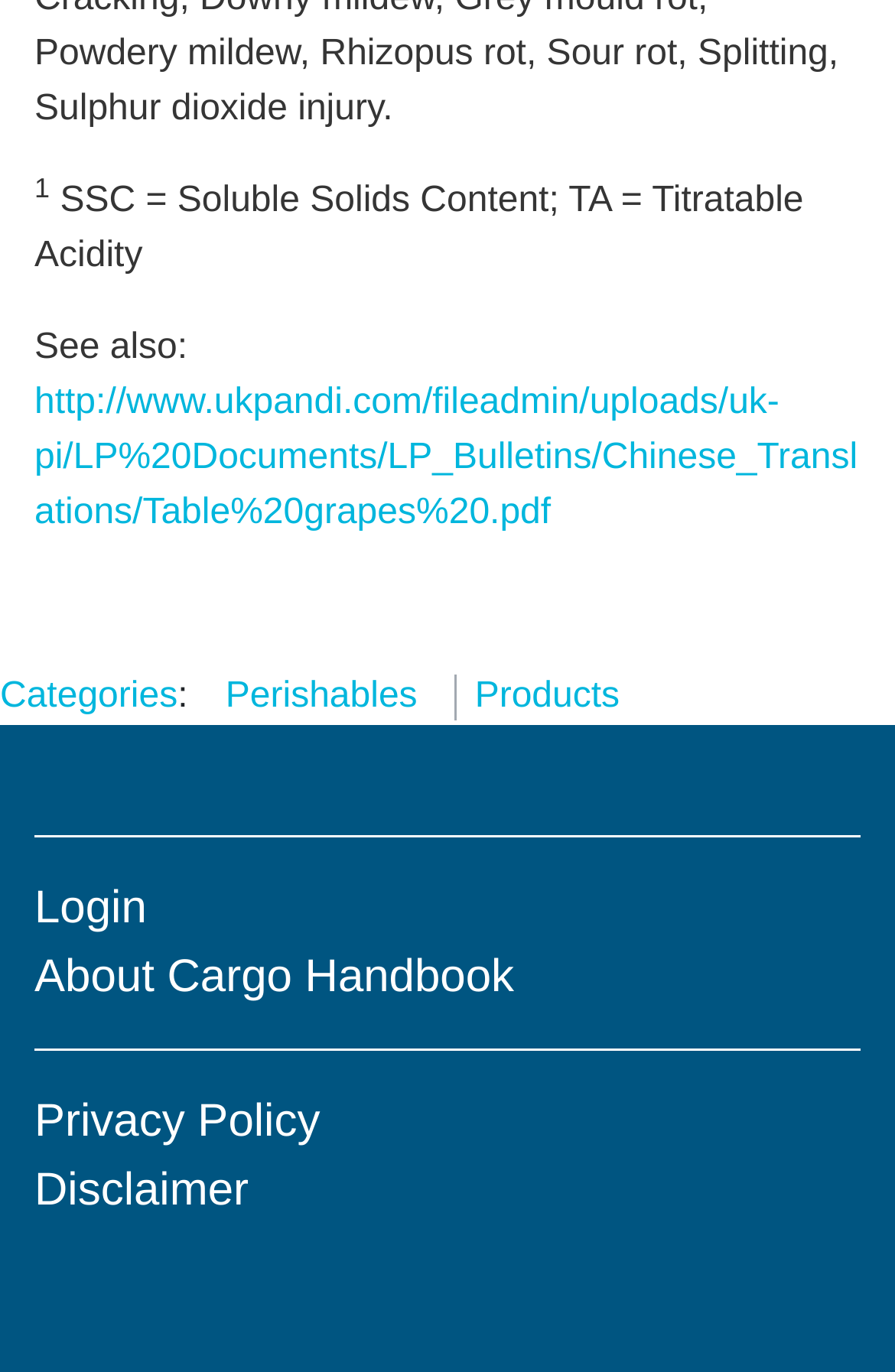Locate the bounding box coordinates of the segment that needs to be clicked to meet this instruction: "Click on the link to see categories".

[0.0, 0.493, 0.198, 0.522]